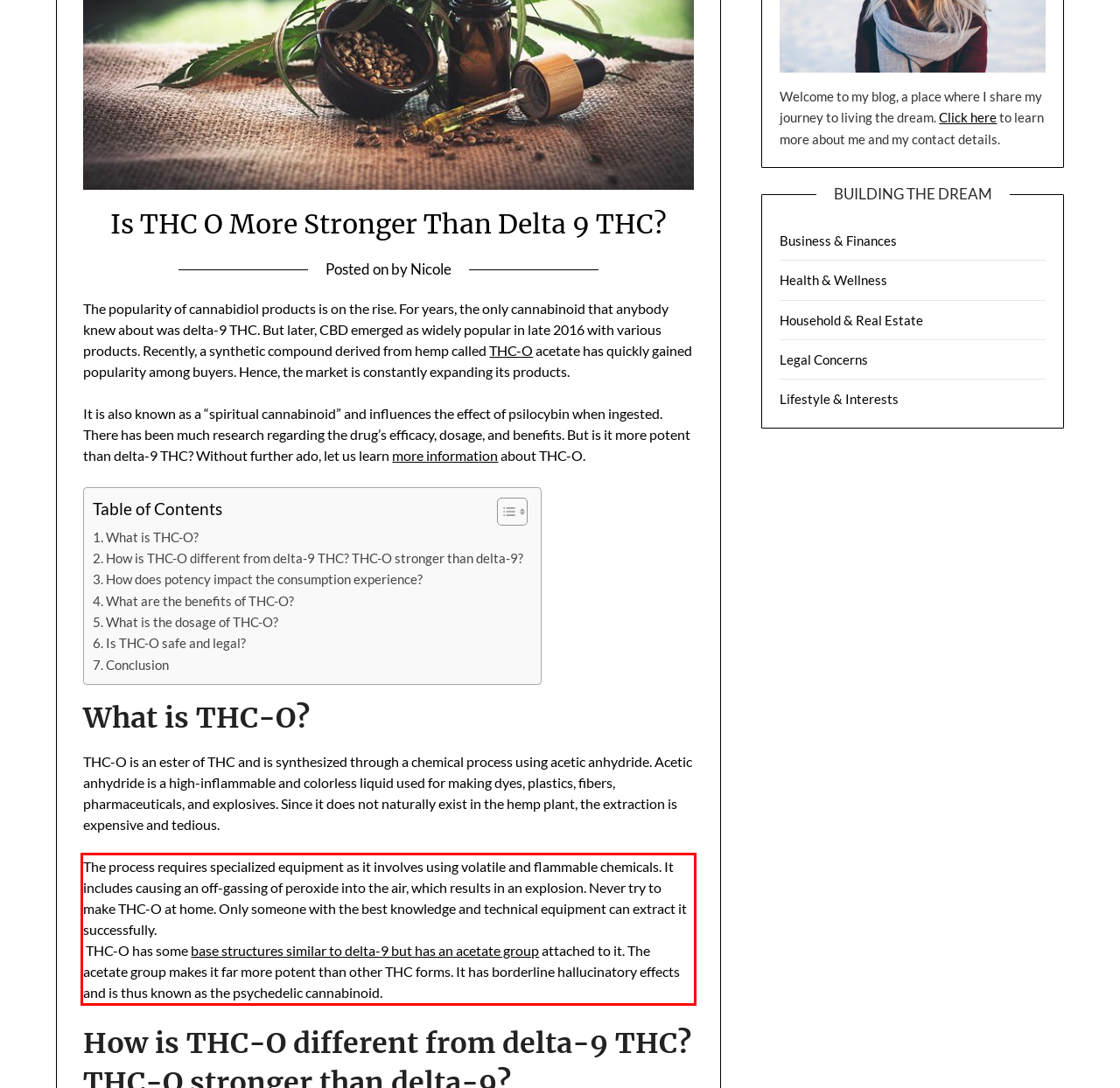Given a screenshot of a webpage, locate the red bounding box and extract the text it encloses.

The process requires specialized equipment as it involves using volatile and flammable chemicals. It includes causing an off-gassing of peroxide into the air, which results in an explosion. Never try to make THC-O at home. Only someone with the best knowledge and technical equipment can extract it successfully. THC-O has some base structures similar to delta-9 but has an acetate group attached to it. The acetate group makes it far more potent than other THC forms. It has borderline hallucinatory effects and is thus known as the psychedelic cannabinoid.